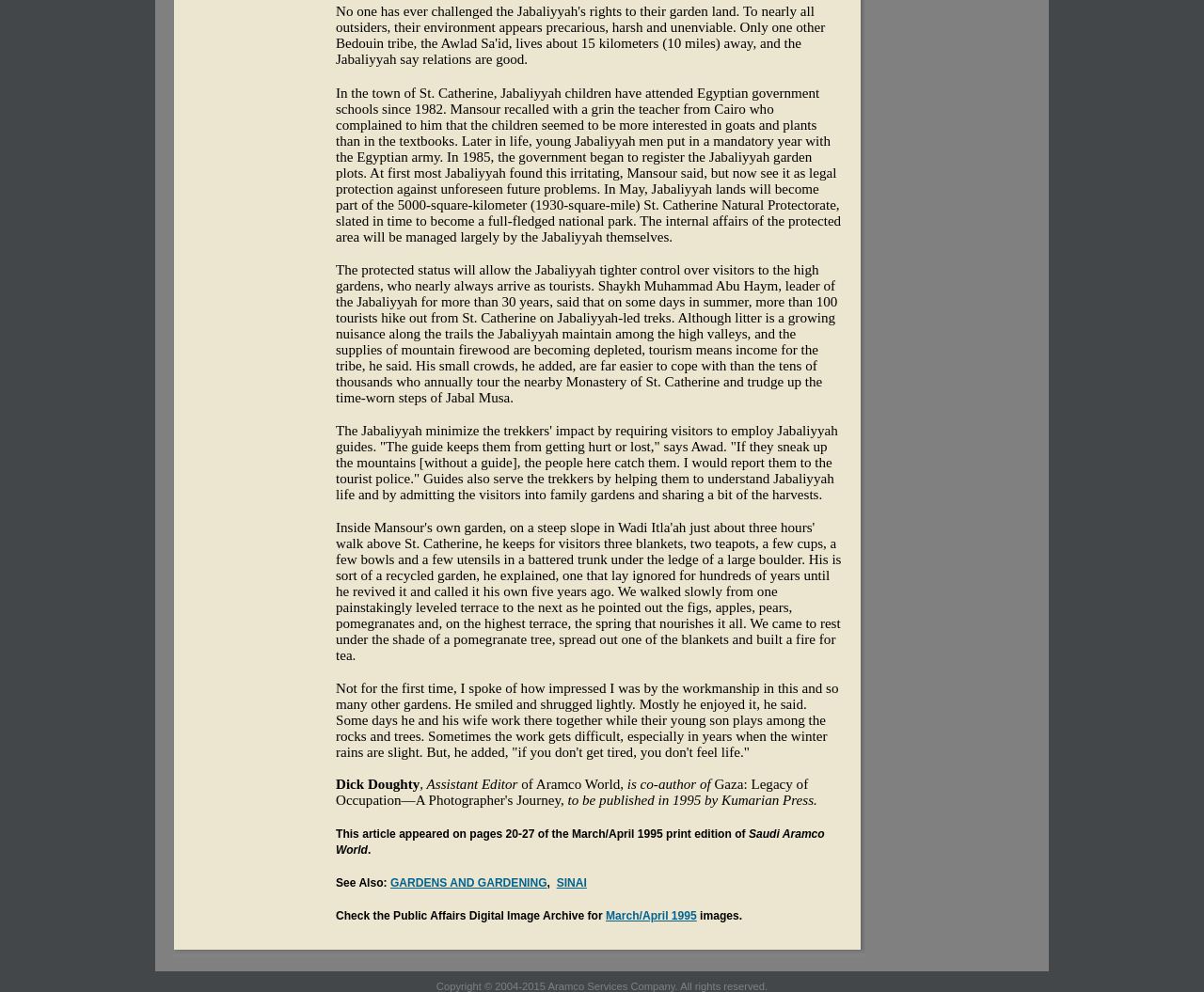Respond to the following question with a brief word or phrase:
What is the name of the leader of the Jabaliyyah?

Shaykh Muhammad Abu Haym